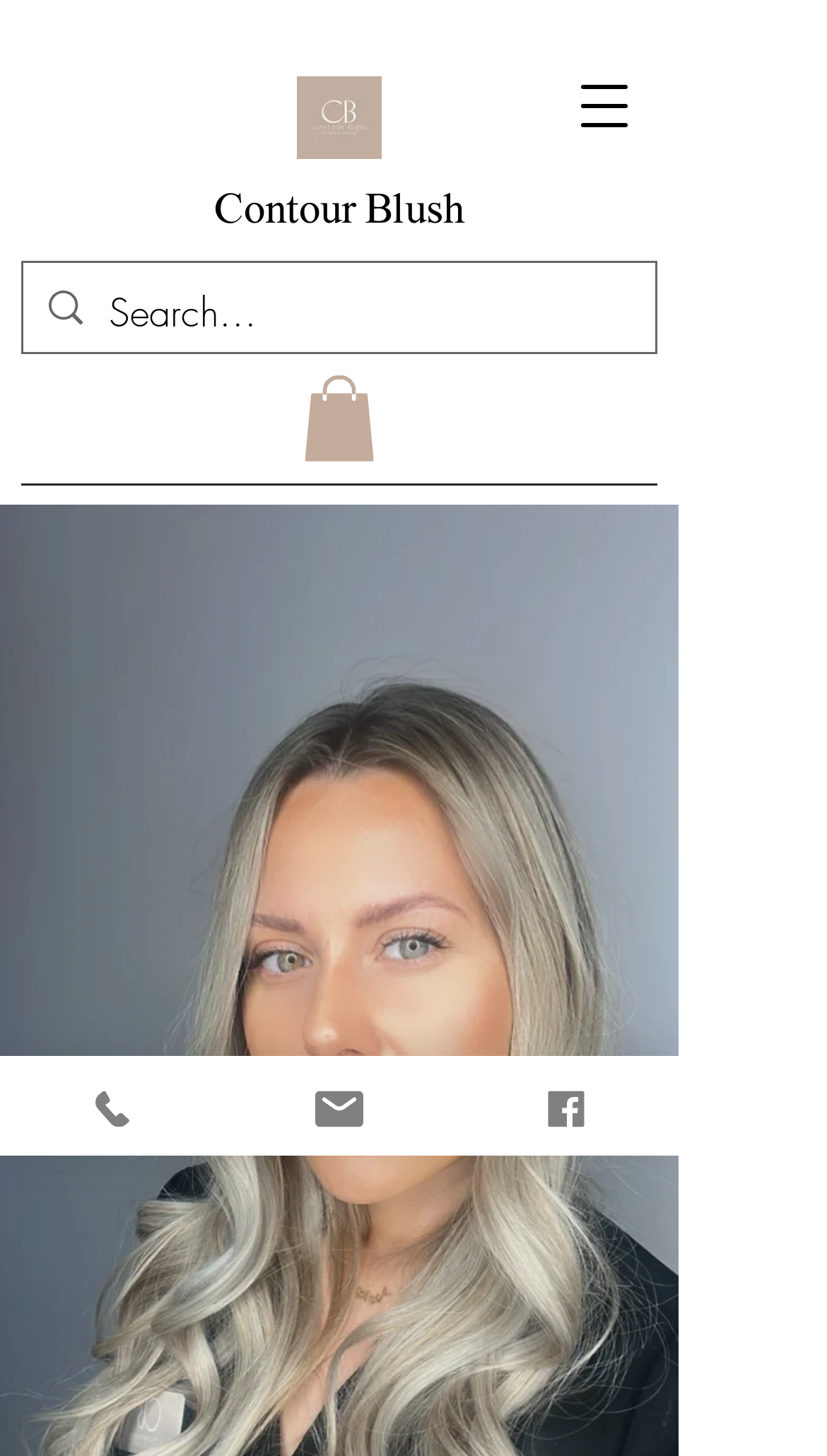Locate the bounding box of the user interface element based on this description: "Facebook".

[0.547, 0.725, 0.821, 0.794]